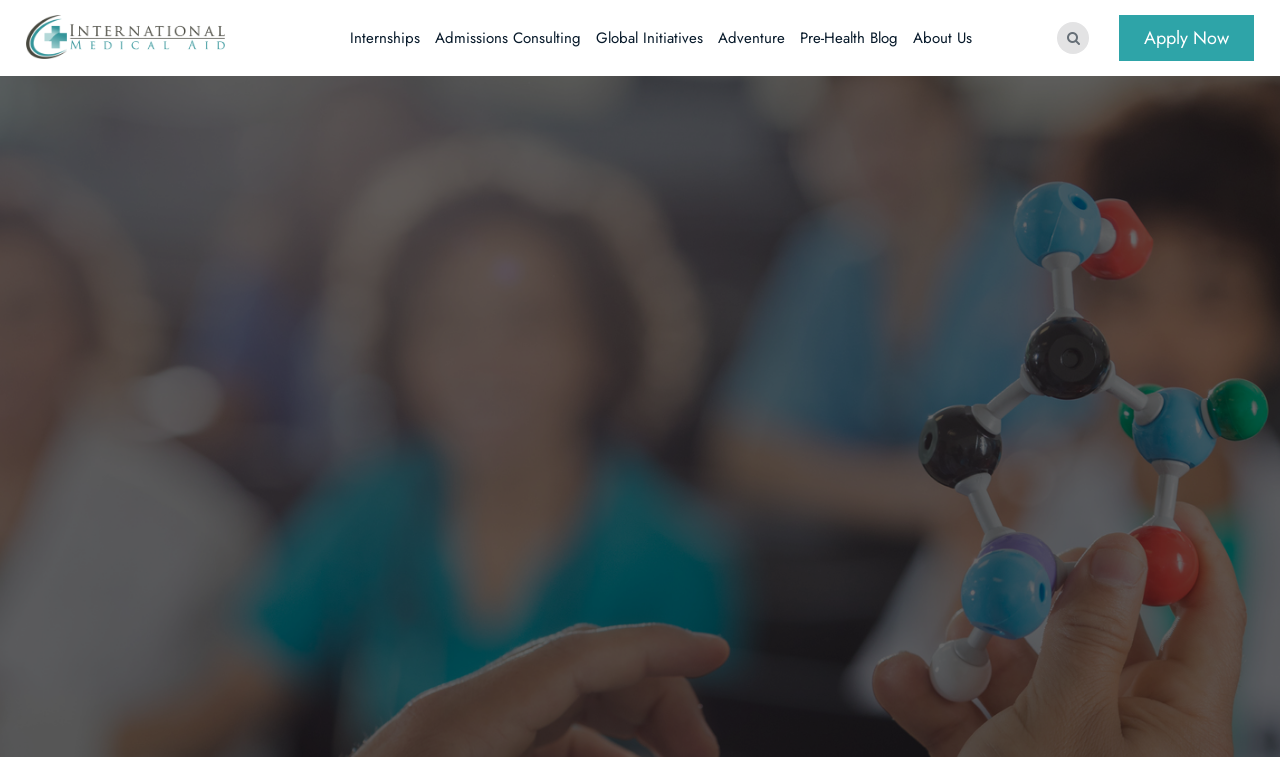Carefully observe the image and respond to the question with a detailed answer:
What is the purpose of the checkbox at the top-right corner?

There is a checkbox element at the top-right corner of the webpage, with bounding box coordinates [0.521, 0.031, 0.522, 0.032]. However, its purpose is unclear, as it is disabled and unchecked.